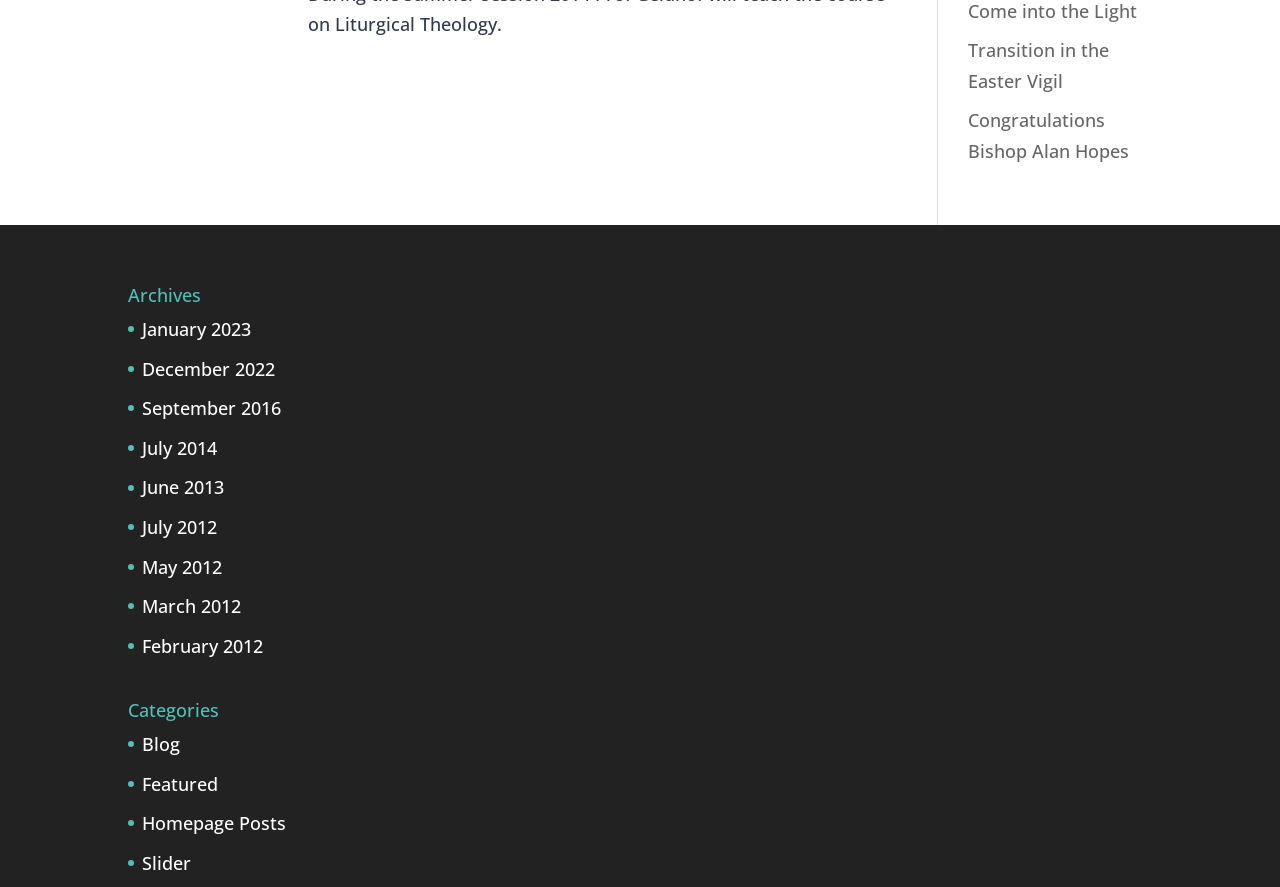Identify the coordinates of the bounding box for the element described below: "Congratulations Bishop Alan Hopes". Return the coordinates as four float numbers between 0 and 1: [left, top, right, bottom].

[0.756, 0.122, 0.882, 0.184]